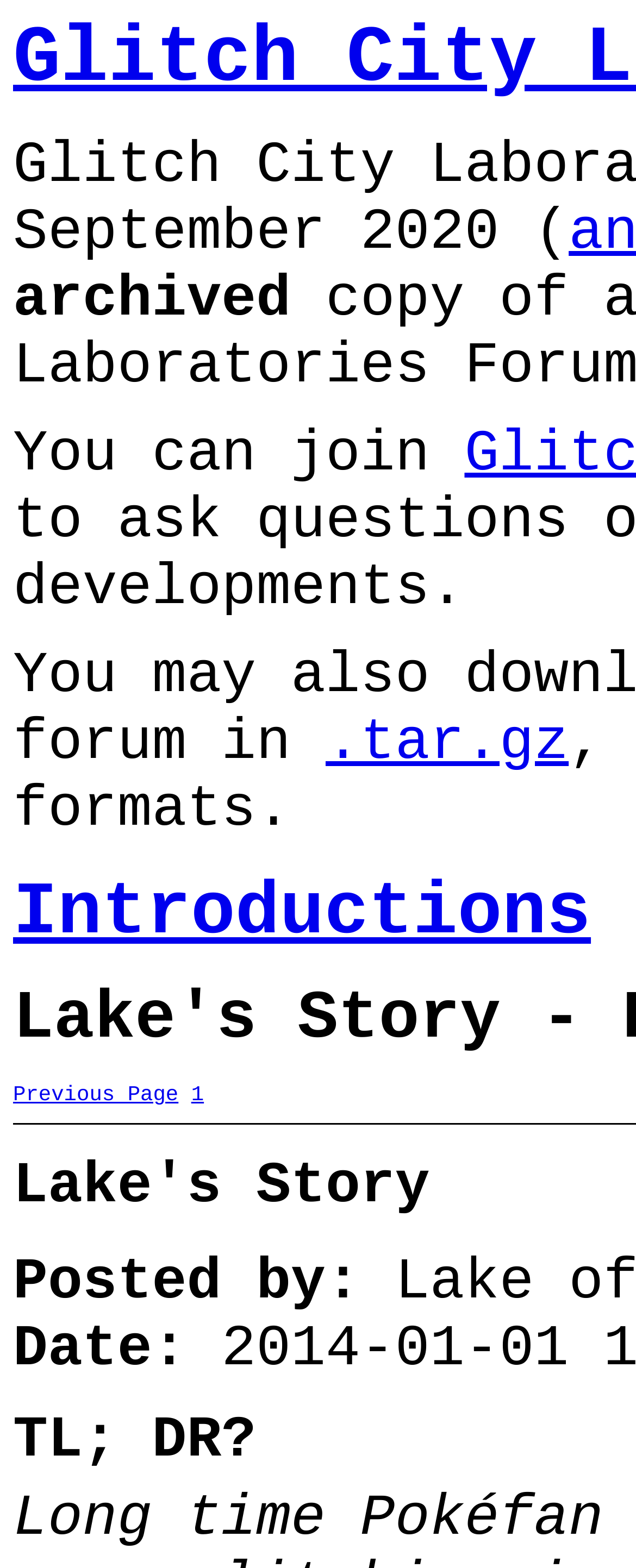Locate and provide the bounding box coordinates for the HTML element that matches this description: "Previous Page".

[0.021, 0.752, 0.281, 0.767]